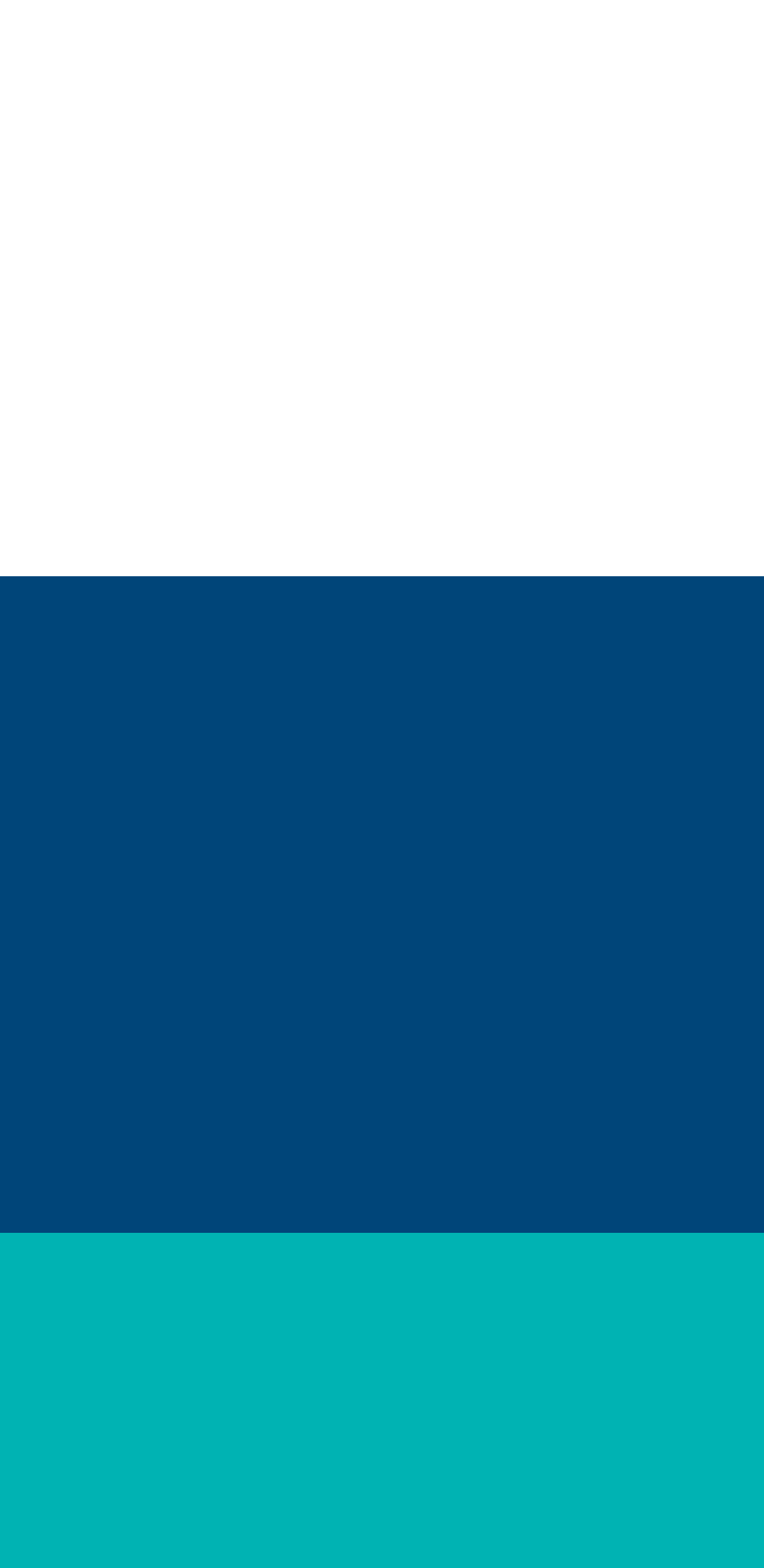What is the address of the Diabetes Research Institute Foundation?
Give a comprehensive and detailed explanation for the question.

I found the address by looking at the contact information section at the bottom of the webpage, where it lists the address as '200 S. Park Road, Suite 100 | Hollywood, Florida 33021'.